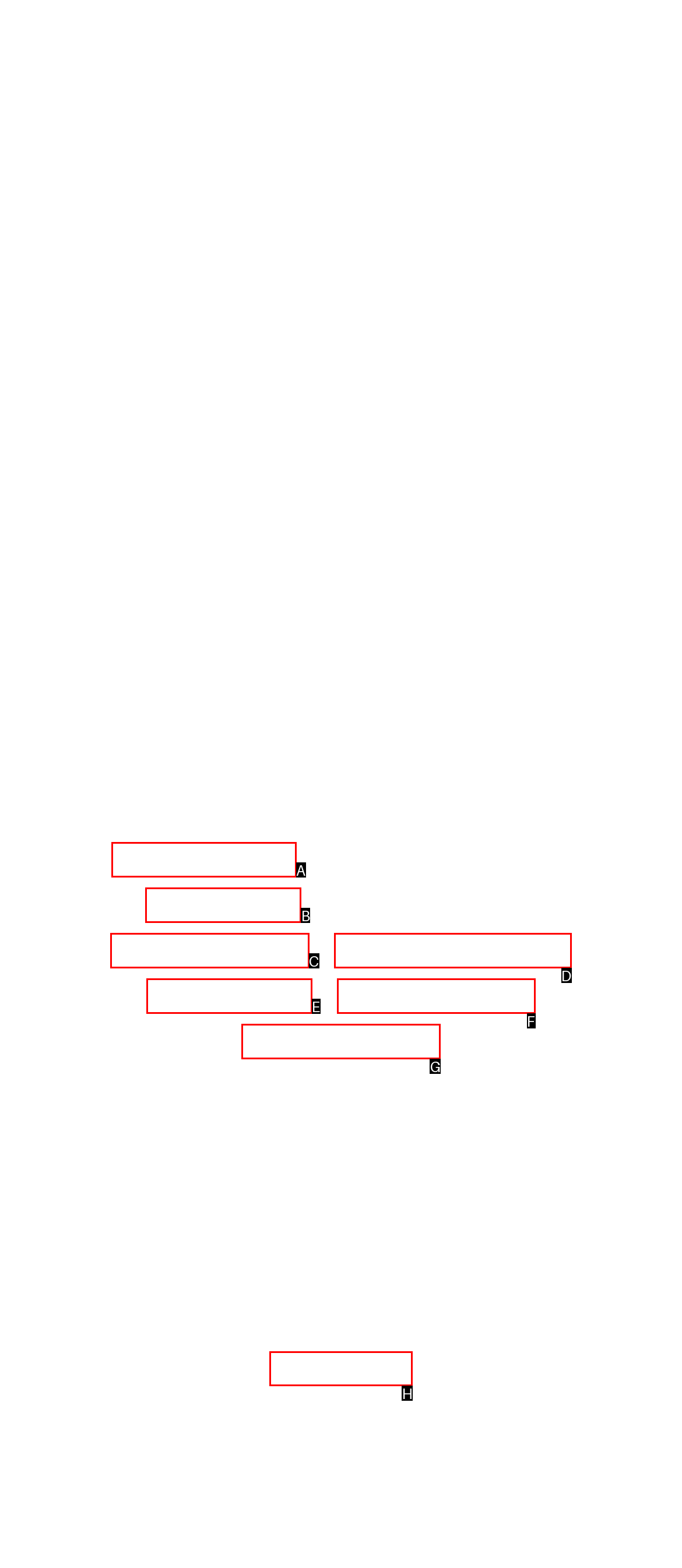Which option should be clicked to complete this task: Go to top of the page
Reply with the letter of the correct choice from the given choices.

H